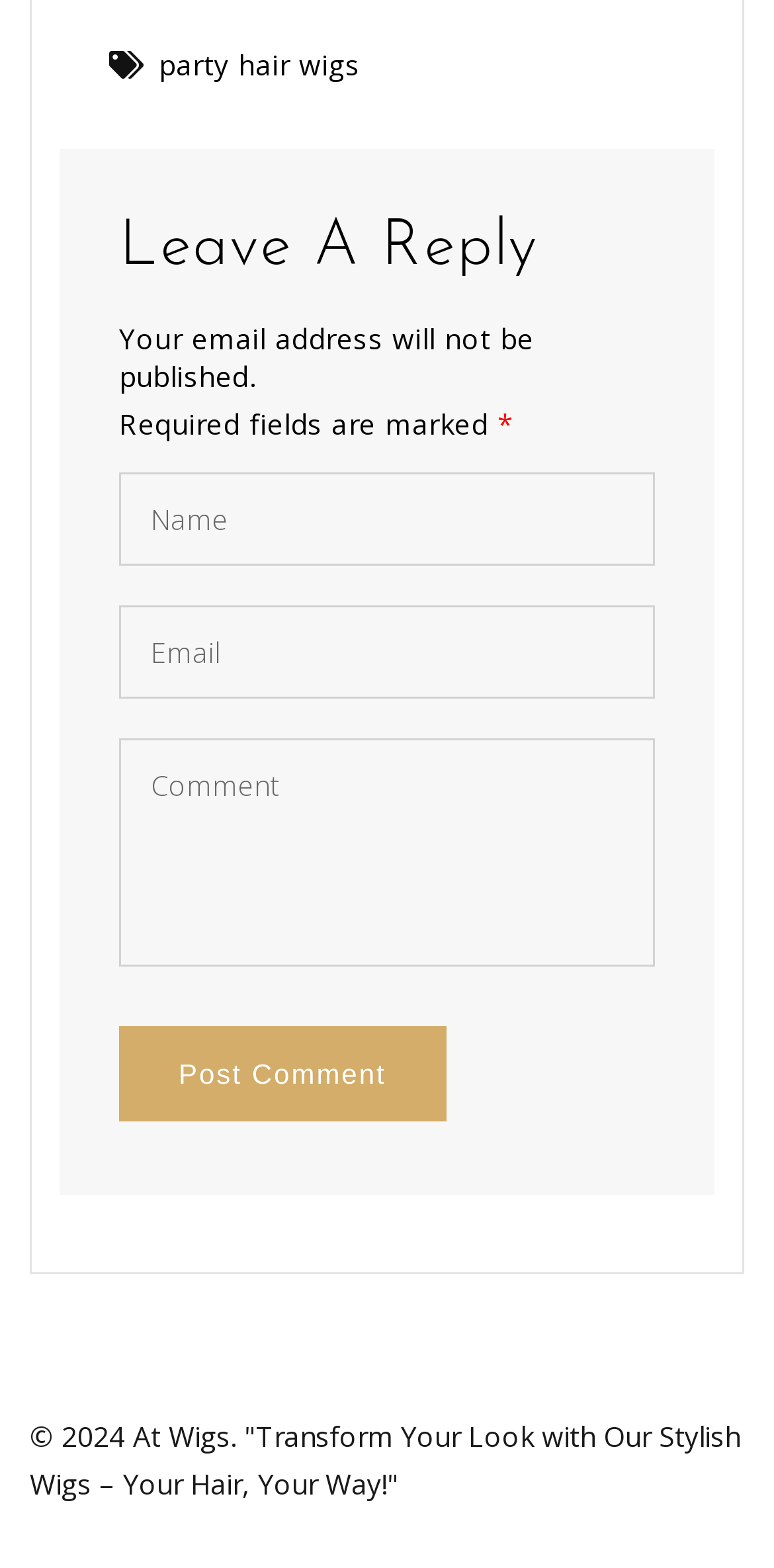What is the required information to post a comment?
Please provide a comprehensive answer based on the contents of the image.

The textboxes for 'Name' and 'Email' are marked as required, indicating that users must provide this information to post a comment. The asterisk symbol next to the 'Required fields are marked' text also suggests that these fields are mandatory.